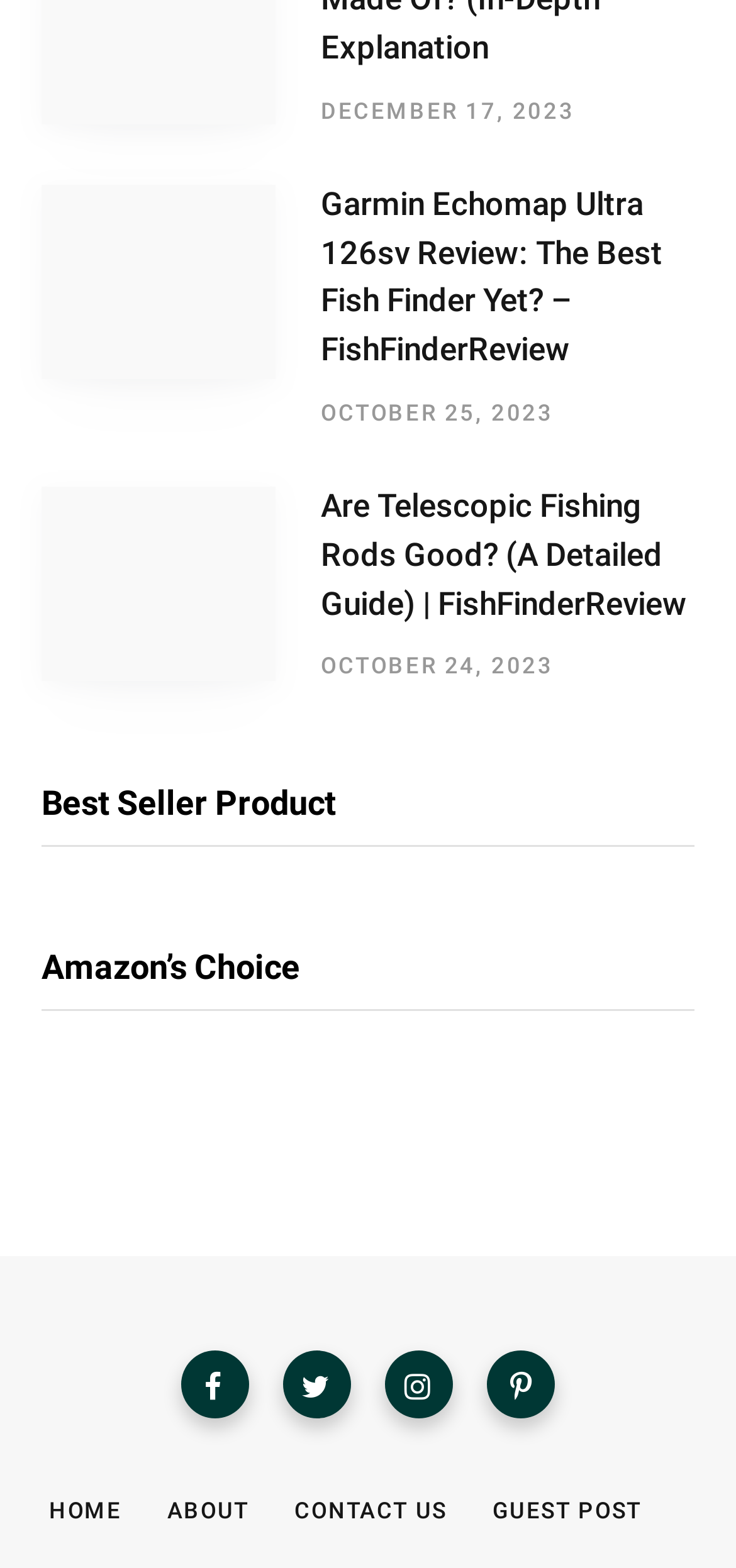Locate the bounding box coordinates of the area to click to fulfill this instruction: "View October 25, 2023 post". The bounding box should be presented as four float numbers between 0 and 1, in the order [left, top, right, bottom].

[0.436, 0.255, 0.752, 0.272]